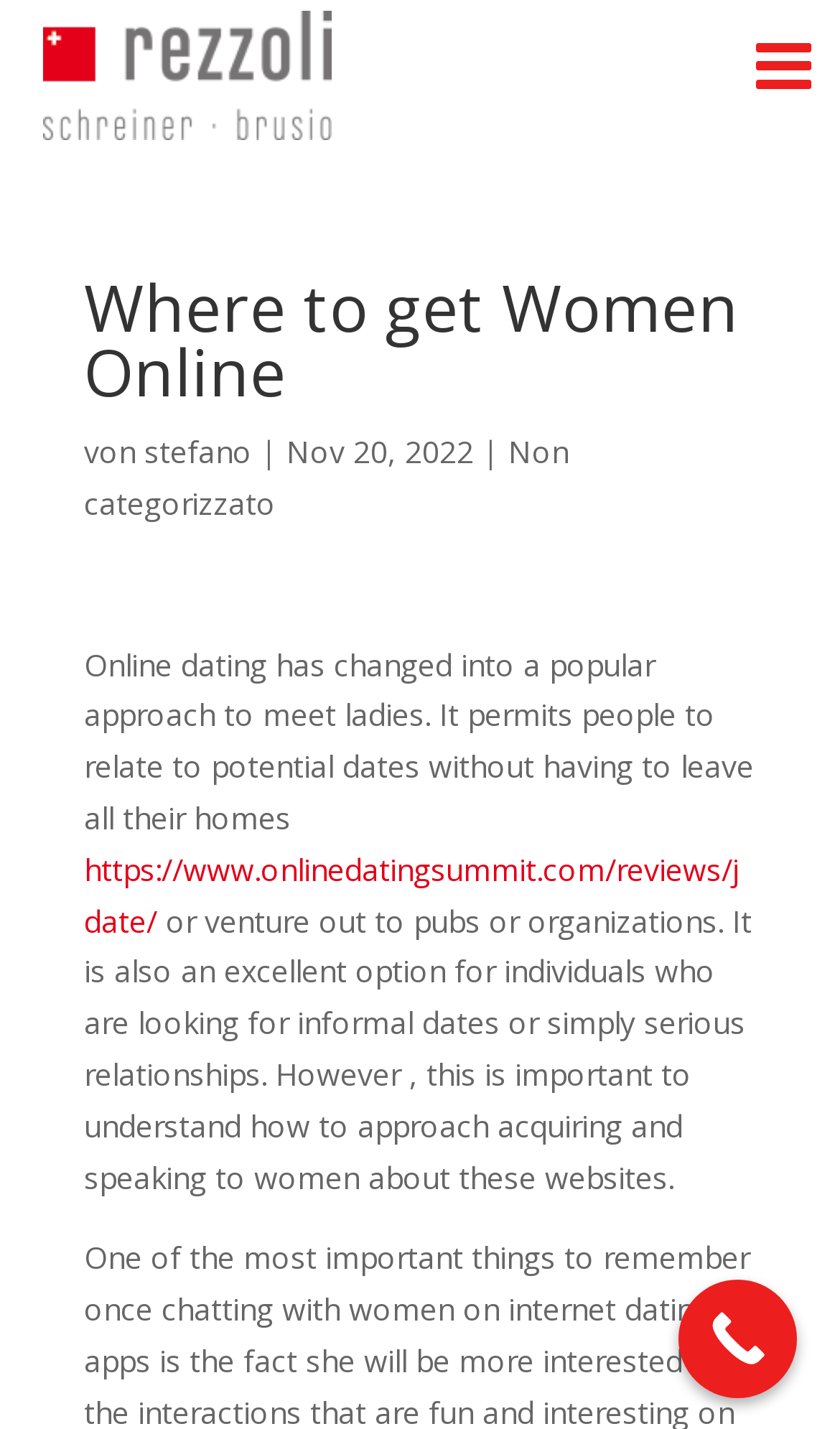What is the name of the website or organization?
From the details in the image, answer the question comprehensively.

The name of the website or organization can be found by looking at the title of the webpage 'Where to get Women Online | Rezzoli Brusio' which indicates that Rezzoli Brusio is the name of the website or organization.